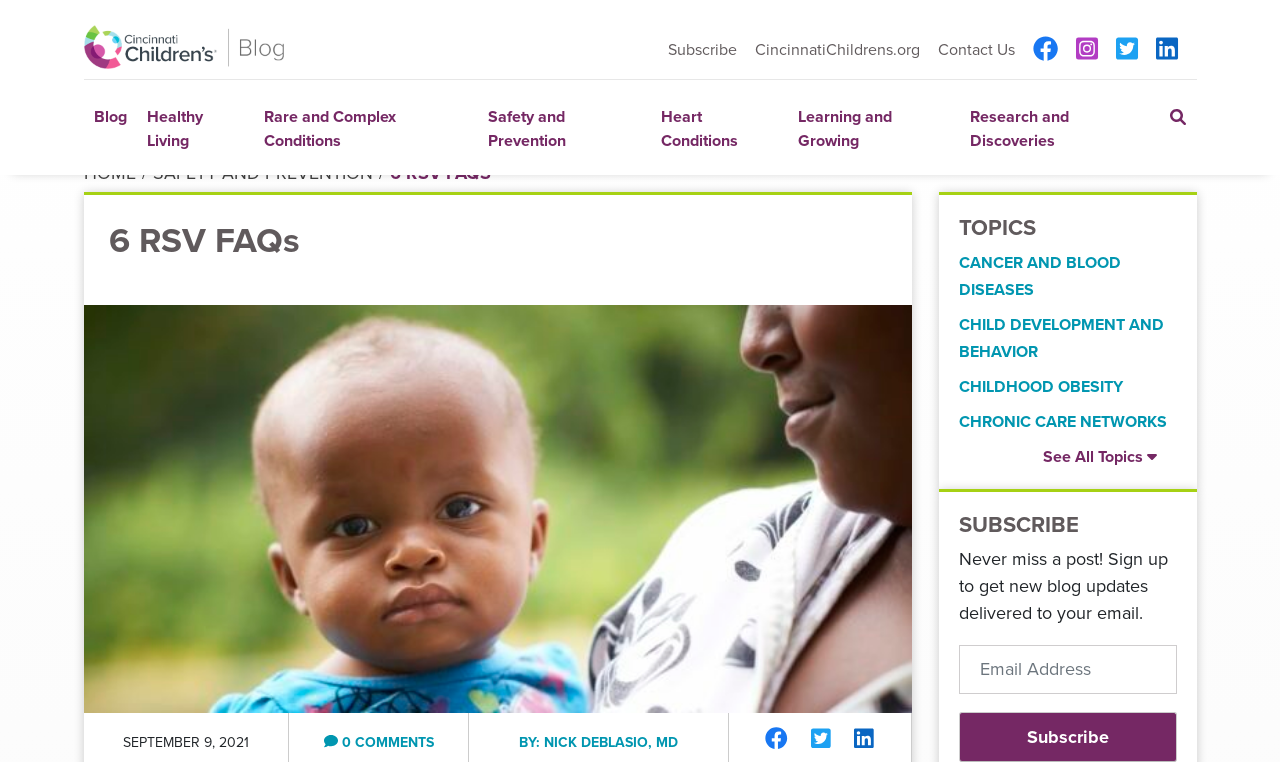What is the topic of the blog post?
Please provide a comprehensive answer to the question based on the webpage screenshot.

I determined the answer by looking at the heading '6 RSV FAQs' and the image below it, which suggests that the blog post is about Respiratory Syncytial Virus (RSV).